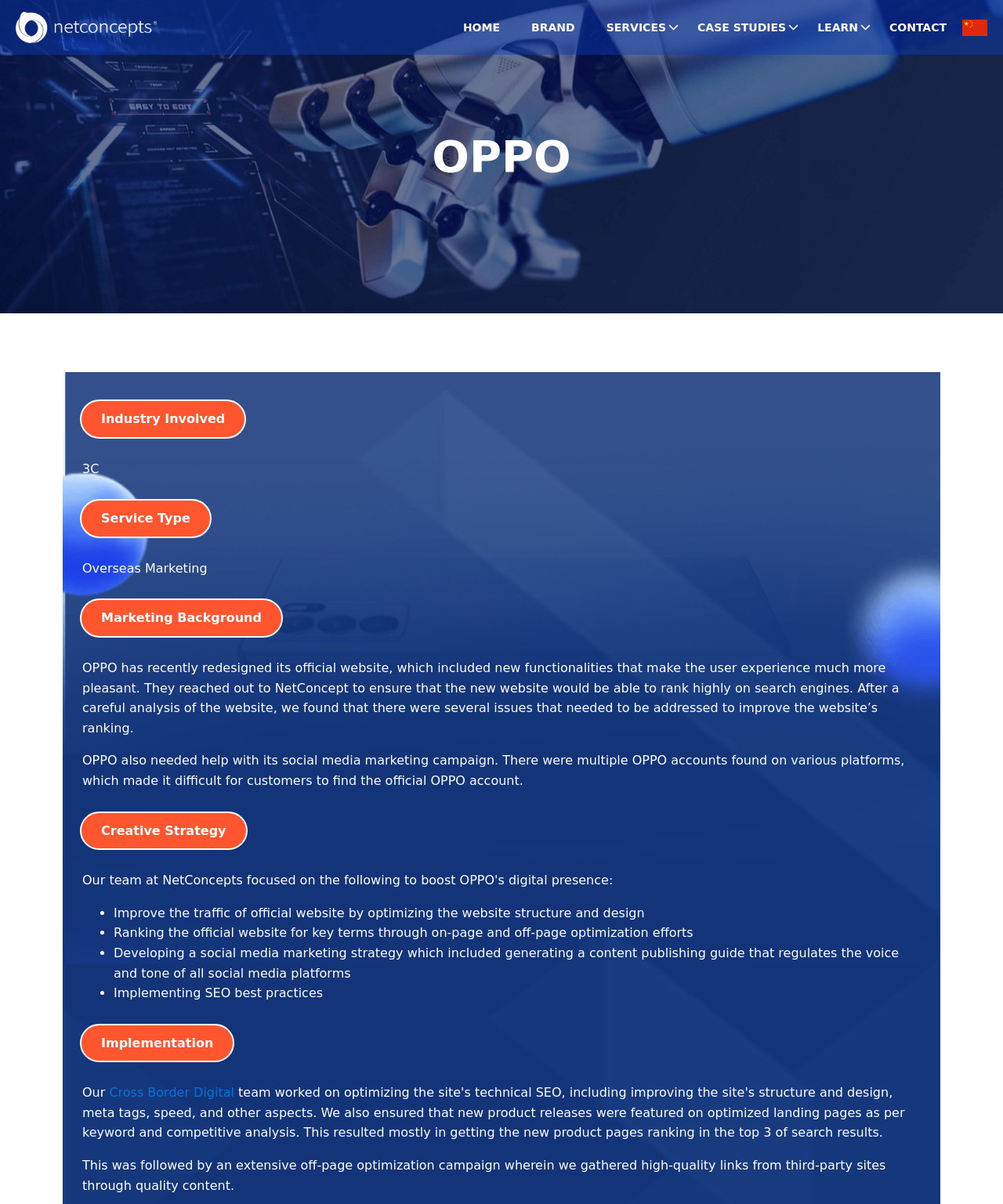Please answer the following question using a single word or phrase: 
What is the name of the service provided by NetConcept?

Cross Border Digital